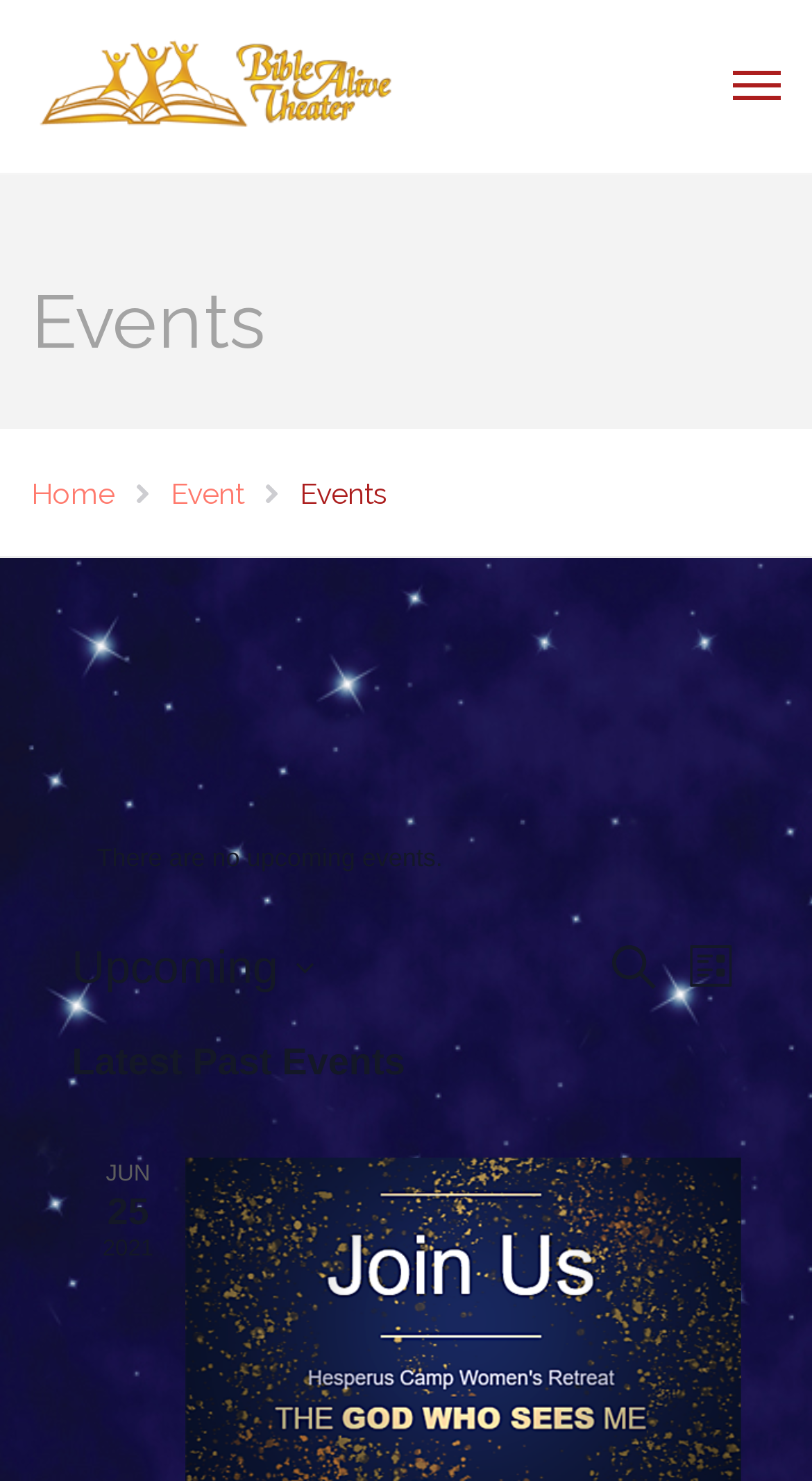Bounding box coordinates are specified in the format (top-left x, top-left y, bottom-right x, bottom-right y). All values are floating point numbers bounded between 0 and 1. Please provide the bounding box coordinate of the region this sentence describes: Upcoming Upcoming

[0.088, 0.63, 0.386, 0.677]